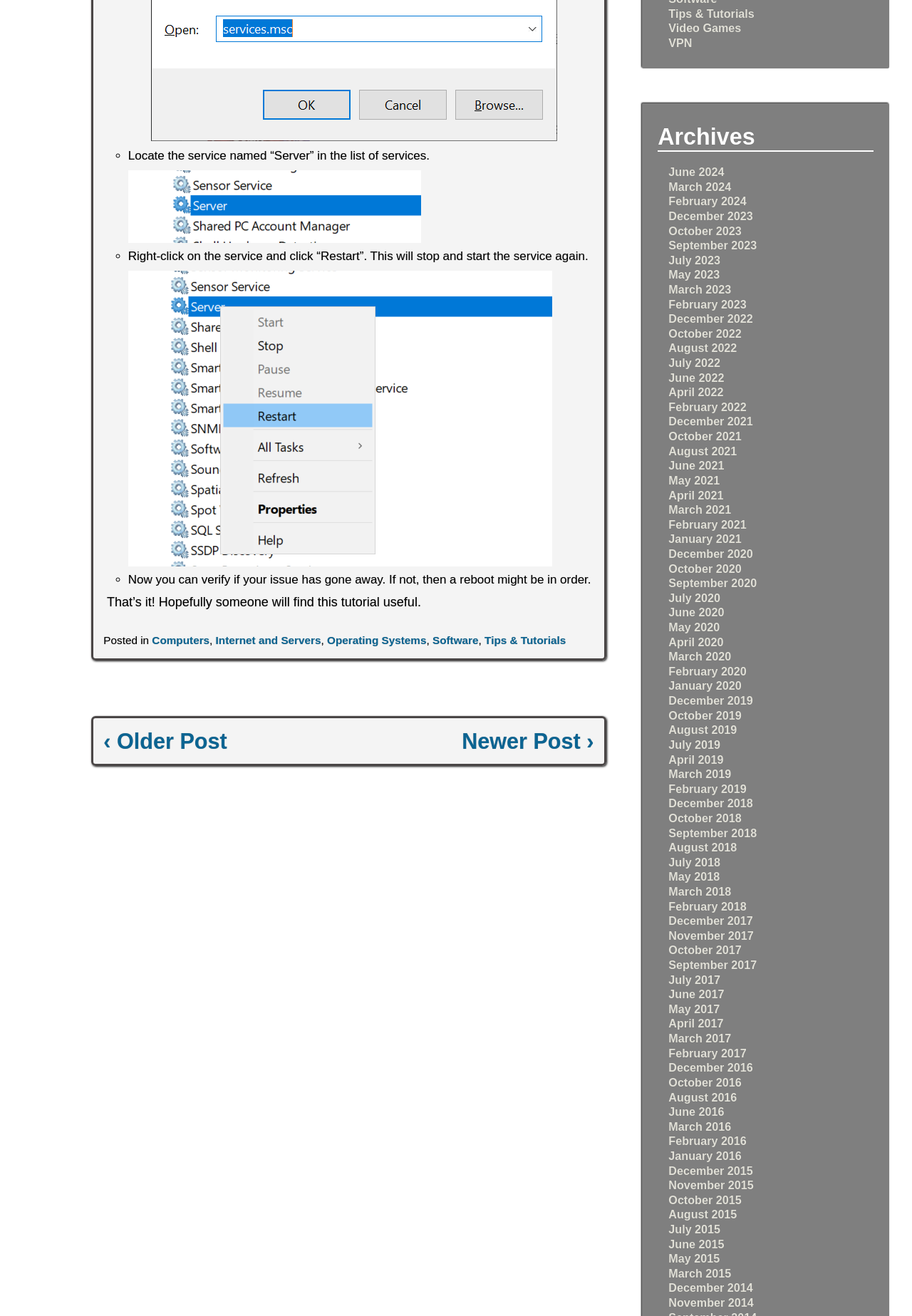Find the bounding box coordinates of the element to click in order to complete this instruction: "Click the 'Restarting the "Server" service.' link". The bounding box coordinates must be four float numbers between 0 and 1, denoted as [left, top, right, bottom].

[0.14, 0.206, 0.651, 0.43]